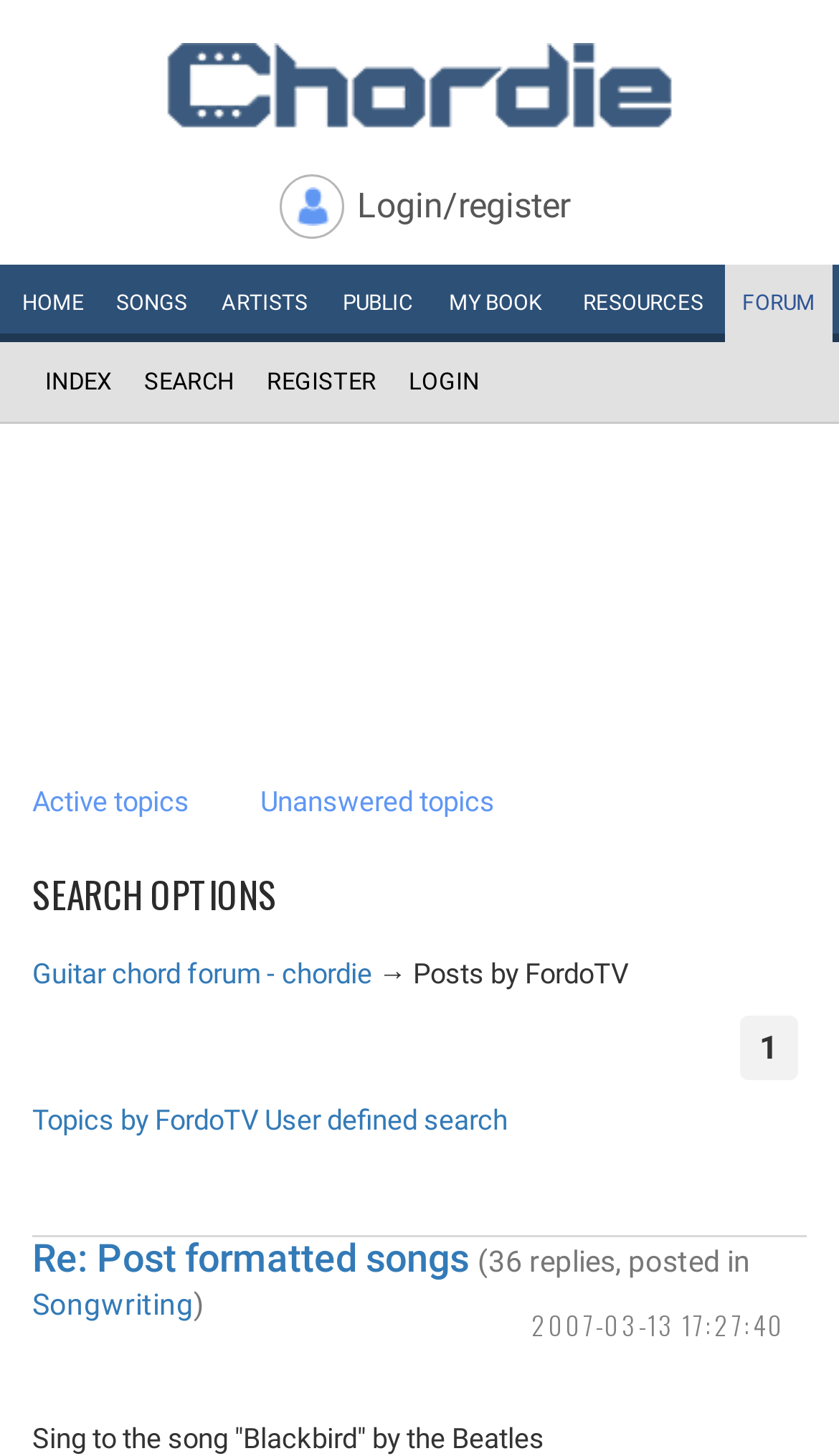Determine the bounding box for the UI element described here: "Public books".

[0.389, 0.182, 0.513, 0.235]